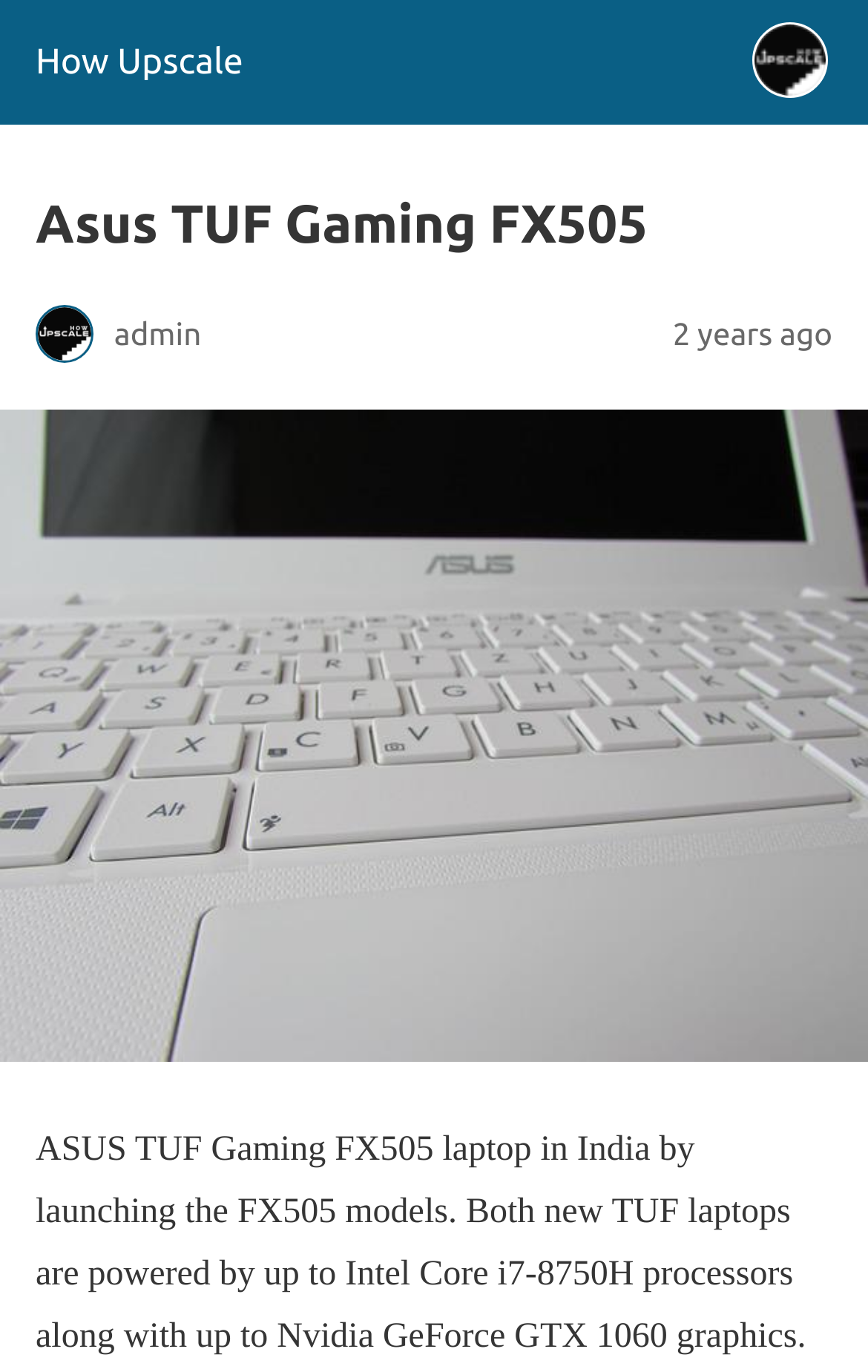Provide an in-depth caption for the webpage.

The webpage is about the ASUS TUF Gaming FX505 laptop, specifically its launch in India. At the top left corner, there is a site icon link with a small image next to it. Below the site icon, there is a header section that spans the entire width of the page, containing a heading that reads "Asus TUF Gaming FX505" in a prominent font. To the right of the heading, there is a small image of an admin, and a timestamp that indicates the content was posted 2 years ago.

Below the header section, there is a large figure that occupies the full width of the page, showcasing an image of the ASUS TUF Gaming FX505 laptop. The image is the main focus of the page, taking up most of the screen real estate.